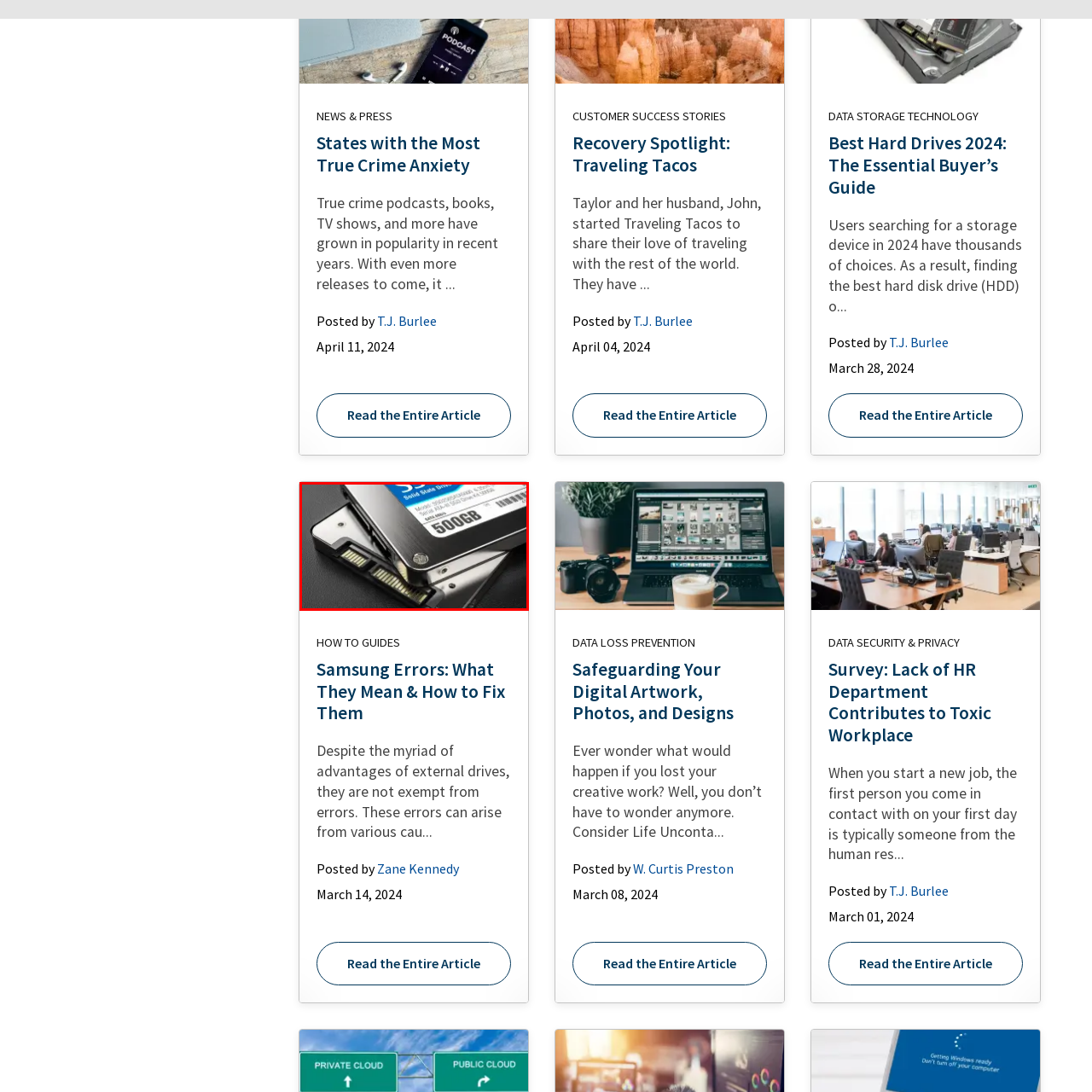Direct your attention to the section marked by the red bounding box and construct a detailed answer to the following question based on the image: What is the finish of the SSDs?

The modern aesthetic of the SSDs features a metallic finish, which reflects the cutting-edge technology behind these advanced storage devices.